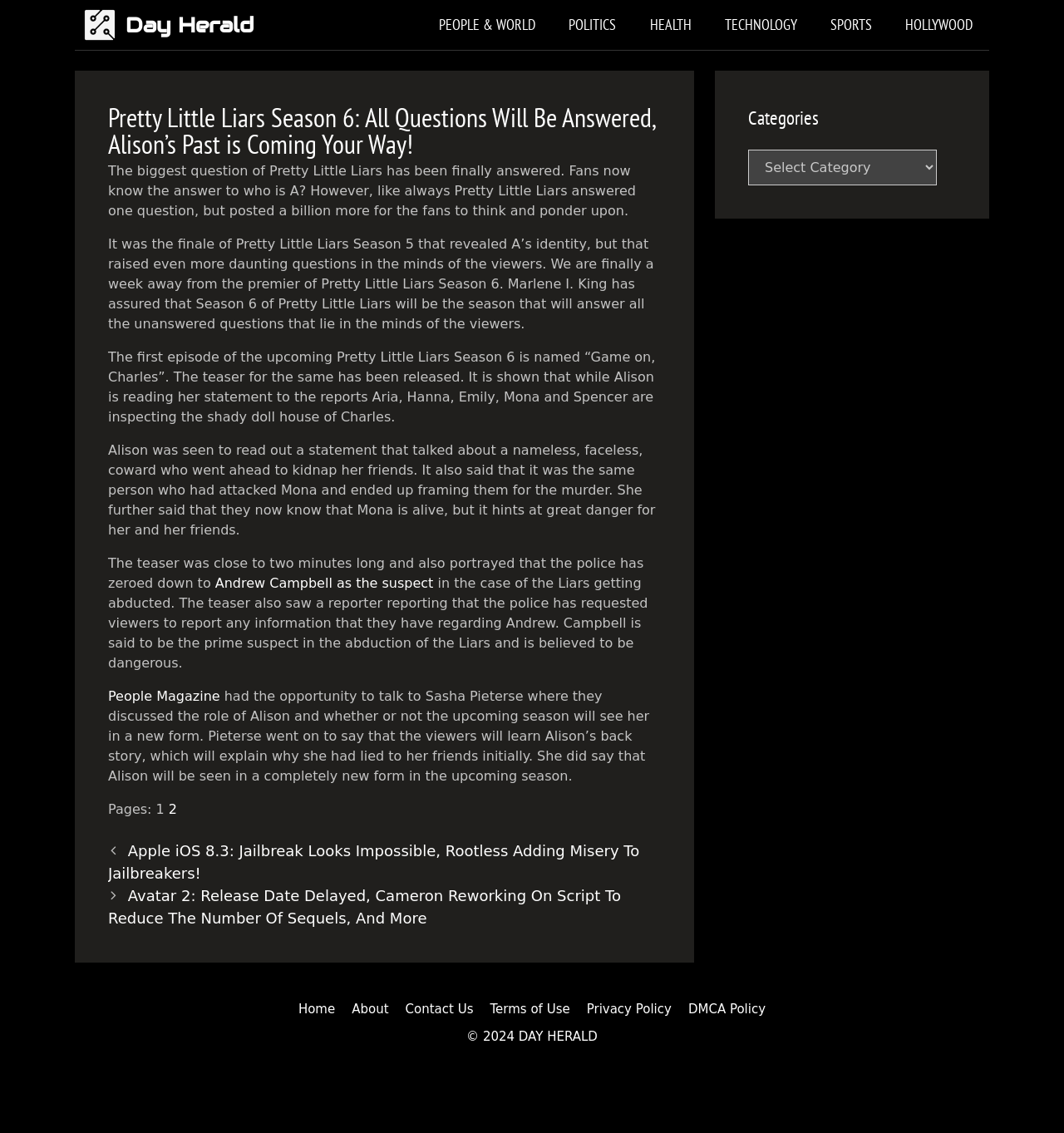Please identify the webpage's heading and generate its text content.

Pretty Little Liars Season 6: All Questions Will Be Answered, Alison’s Past is Coming Your Way!